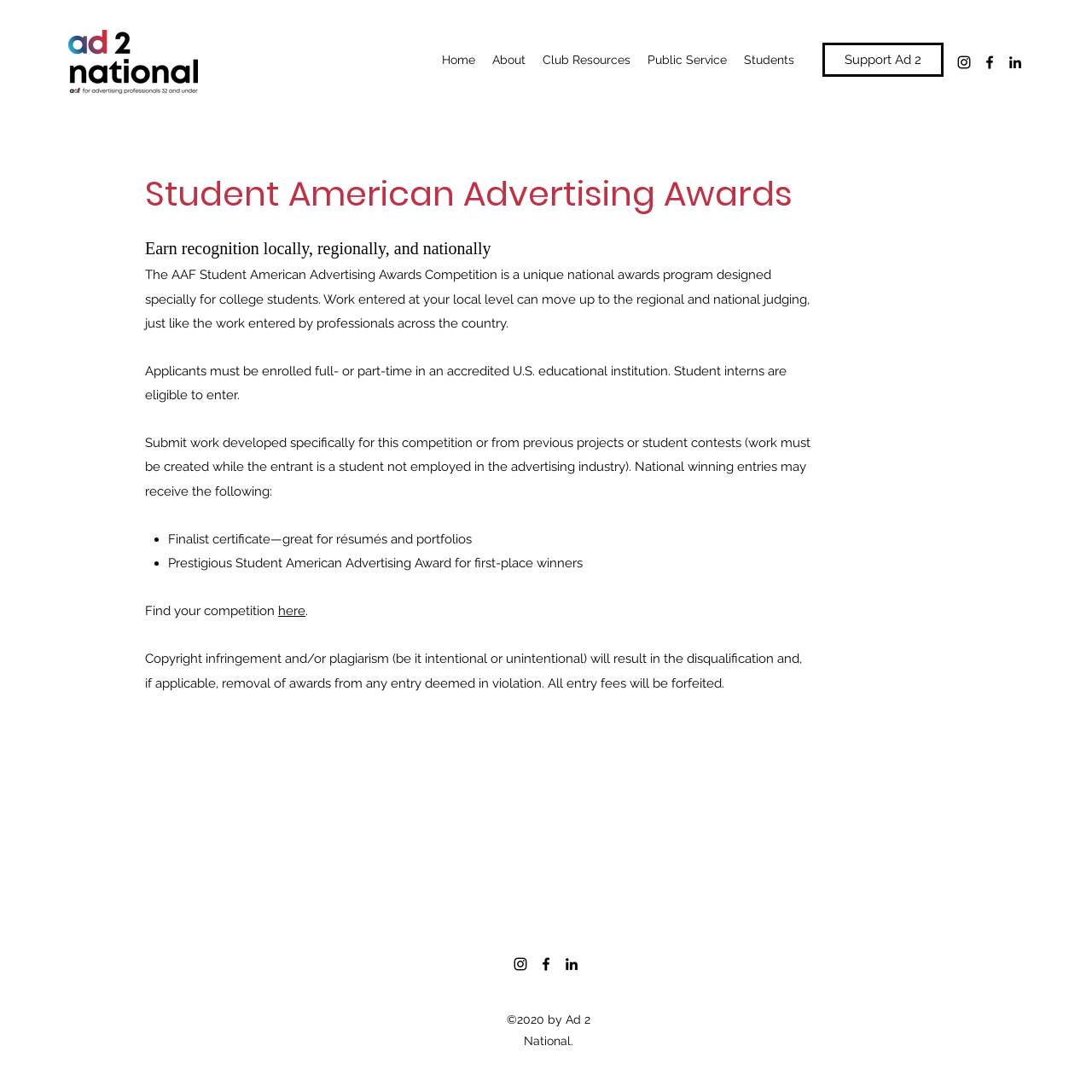Identify the bounding box coordinates of the specific part of the webpage to click to complete this instruction: "Click the Support Ad 2 link".

[0.753, 0.039, 0.864, 0.07]